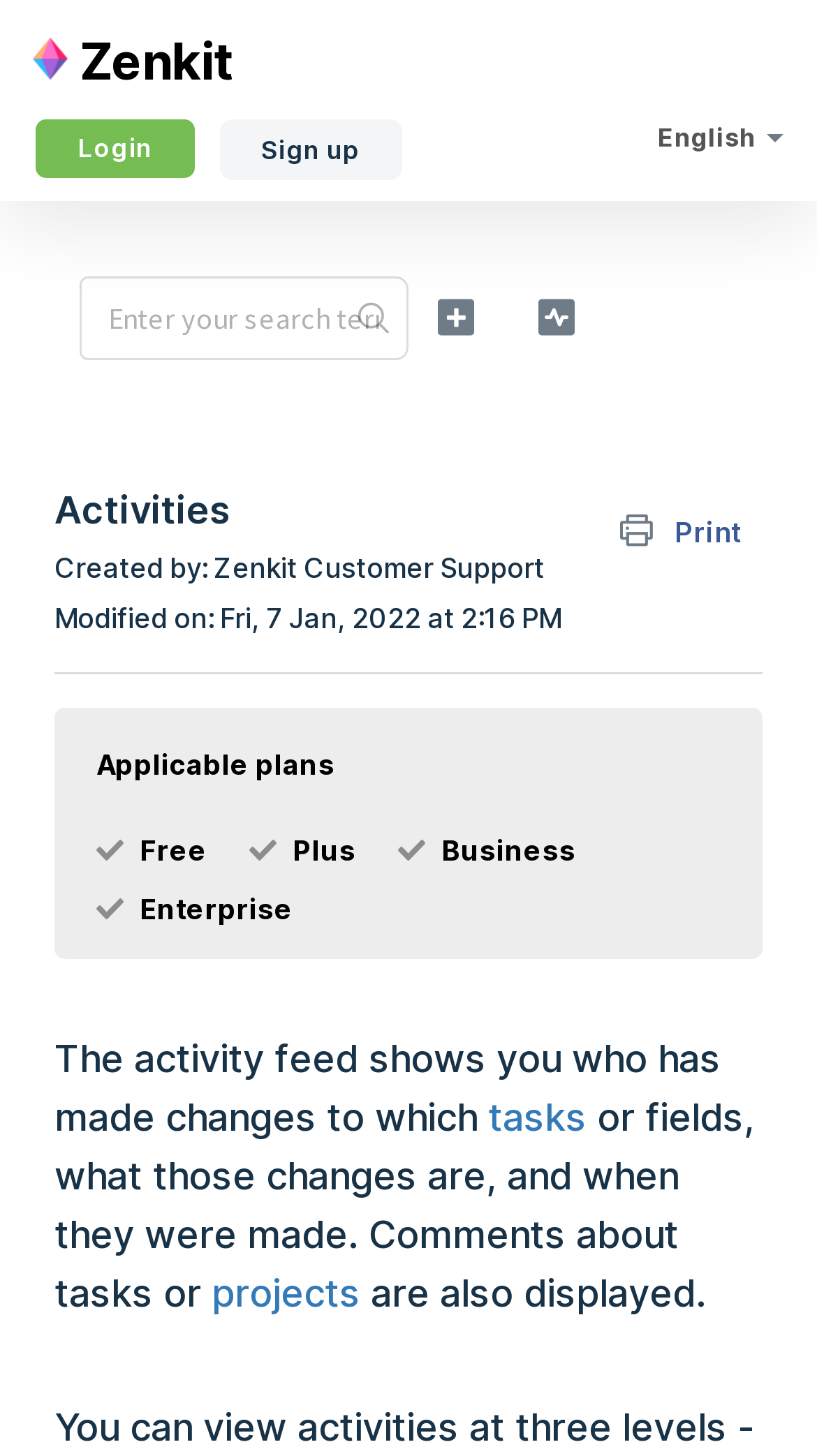What is the orientation of the tablist?
Based on the visual information, provide a detailed and comprehensive answer.

The tablist is located at the top of the webpage and has a horizontal orientation, indicating that the tabs are arranged from left to right.